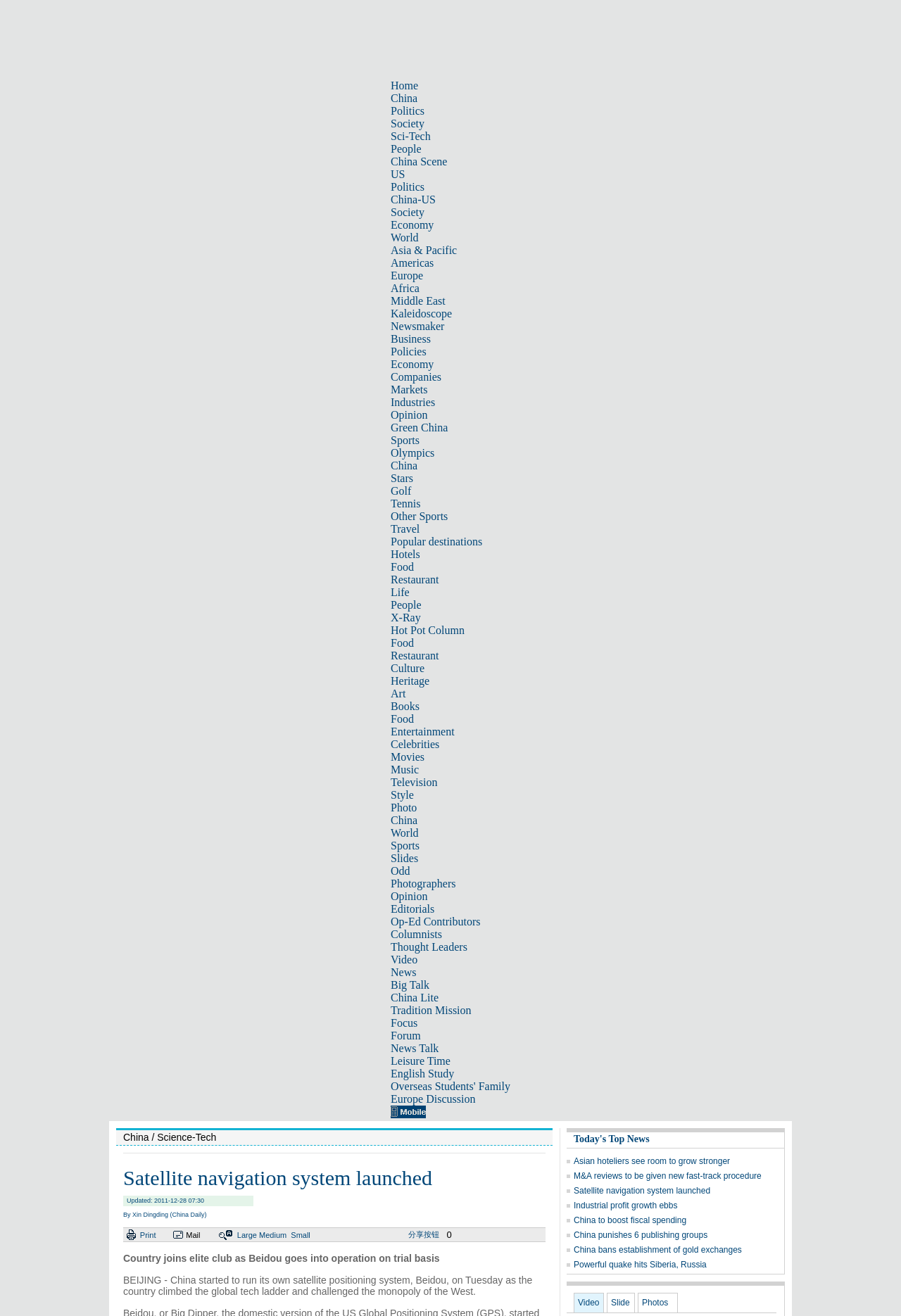Use a single word or phrase to answer the following:
What is the main category of the webpage?

Science-Tech